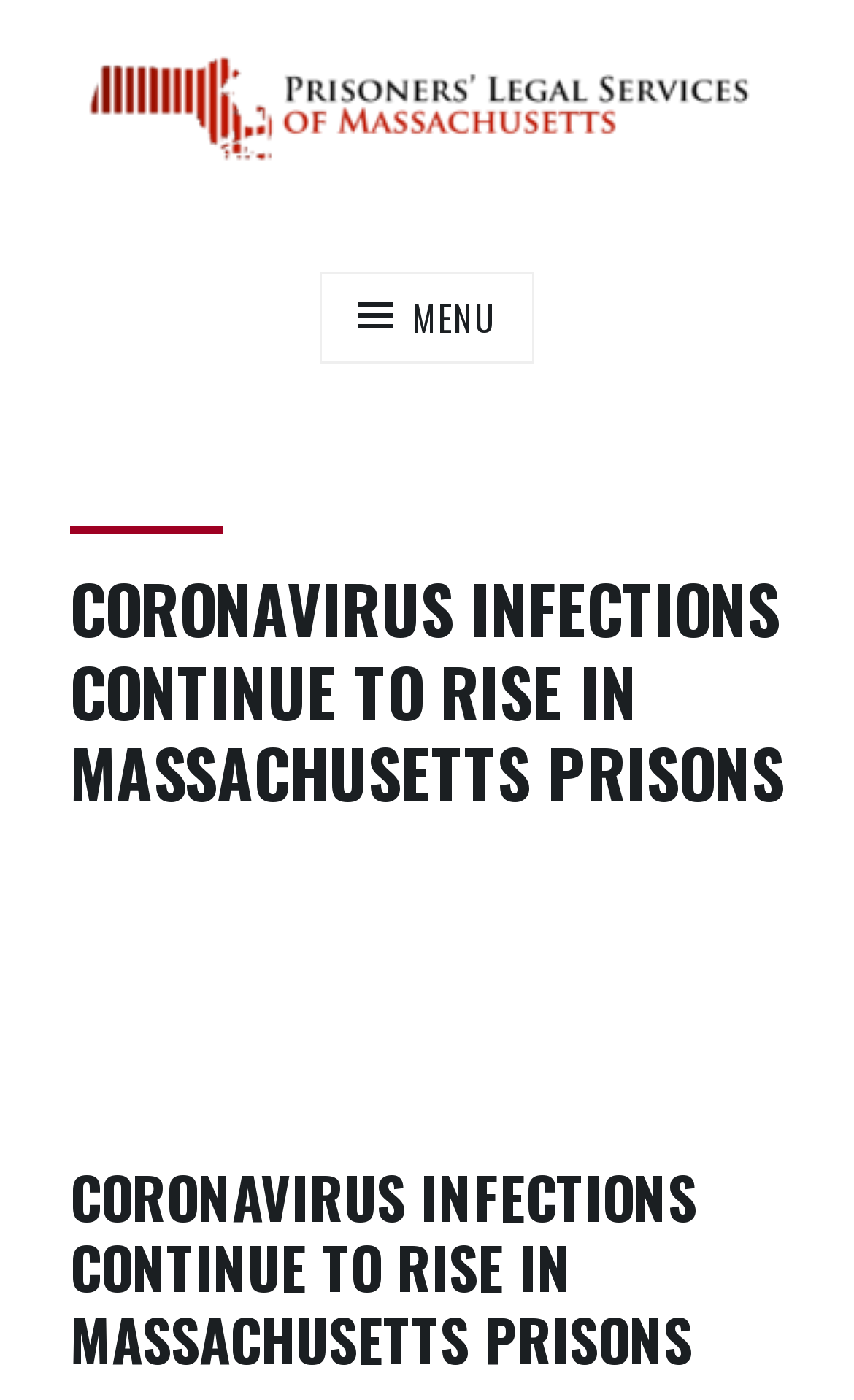Provide a thorough description of the webpage you see.

The webpage is about the rising coronavirus infections in Massachusetts prisons. At the top-left corner, there is a link to "Prisoners' Legal Services of Massachusetts" accompanied by an image with the same name. Below this, there is another link with the same text, but in all capital letters. 

To the right of these links, there is a top menu navigation bar with a button labeled "MENU". When expanded, this menu contains a header section that spans most of the width of the page. 

Within this header section, there are two identical headings that read "CORONAVIRUS INFECTIONS CONTINUE TO RISE IN MASSACHUSETTS PRISONS". The first heading is located near the top of the header section, while the second one is positioned near the bottom.